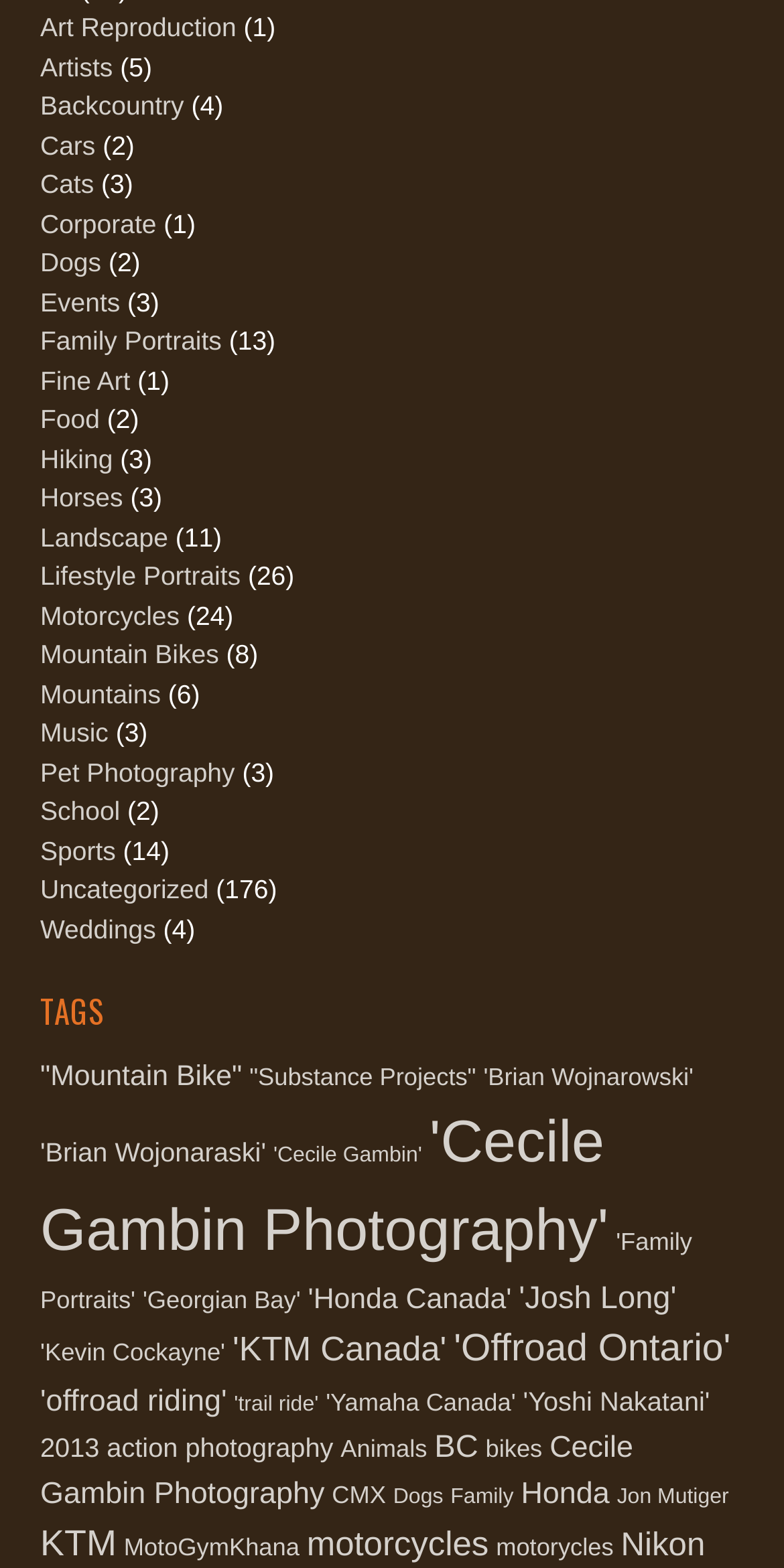What is the second category with the most items?
Answer the question in as much detail as possible.

After analyzing the links under the 'TAGS' heading, I found that the second category with the most items is 'Cecile Gambin Photography' with 79 items, as indicated by the StaticText '(79)' next to the link.